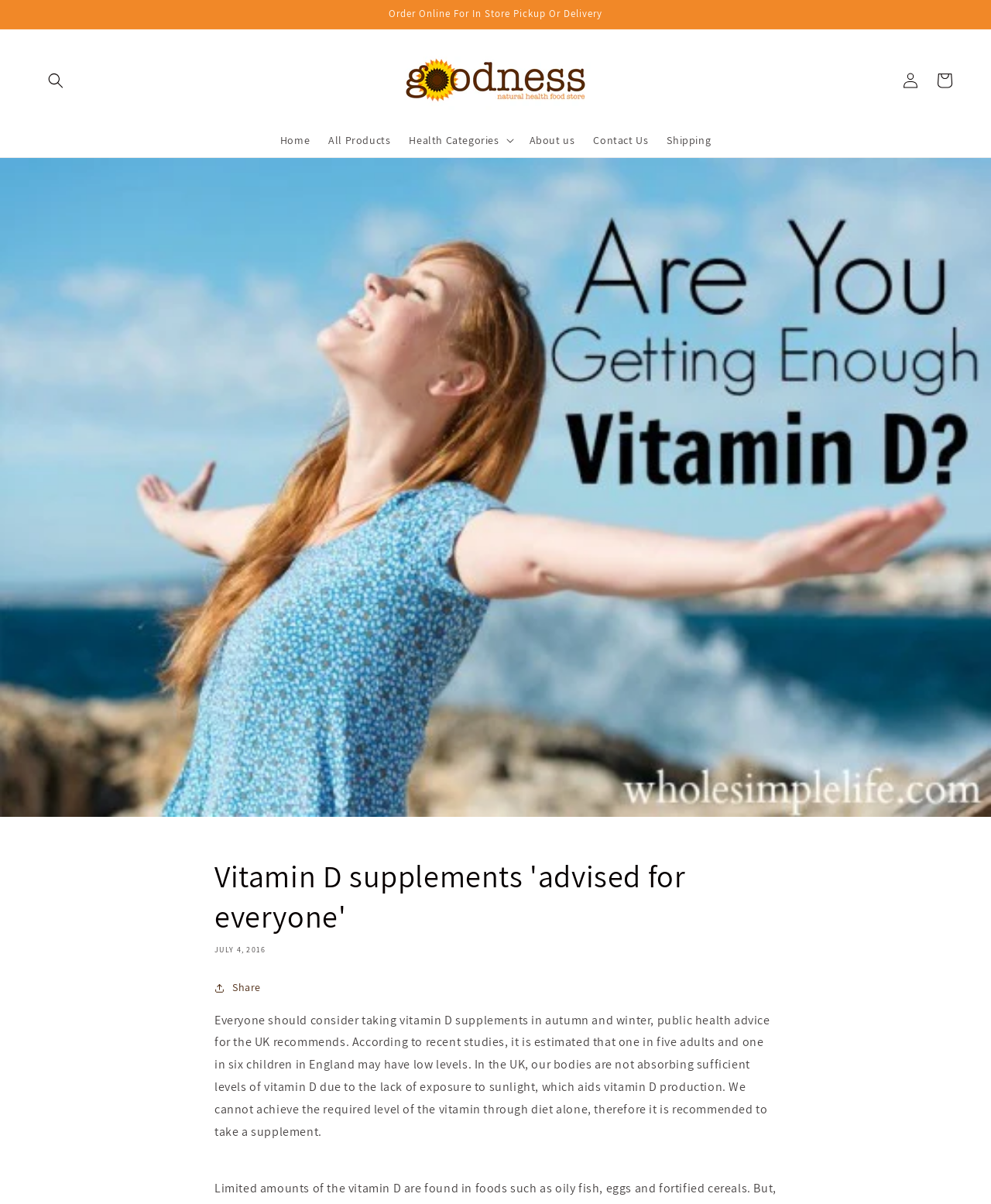Find the bounding box coordinates for the HTML element described in this sentence: "Home". Provide the coordinates as four float numbers between 0 and 1, in the format [left, top, right, bottom].

[0.273, 0.103, 0.322, 0.13]